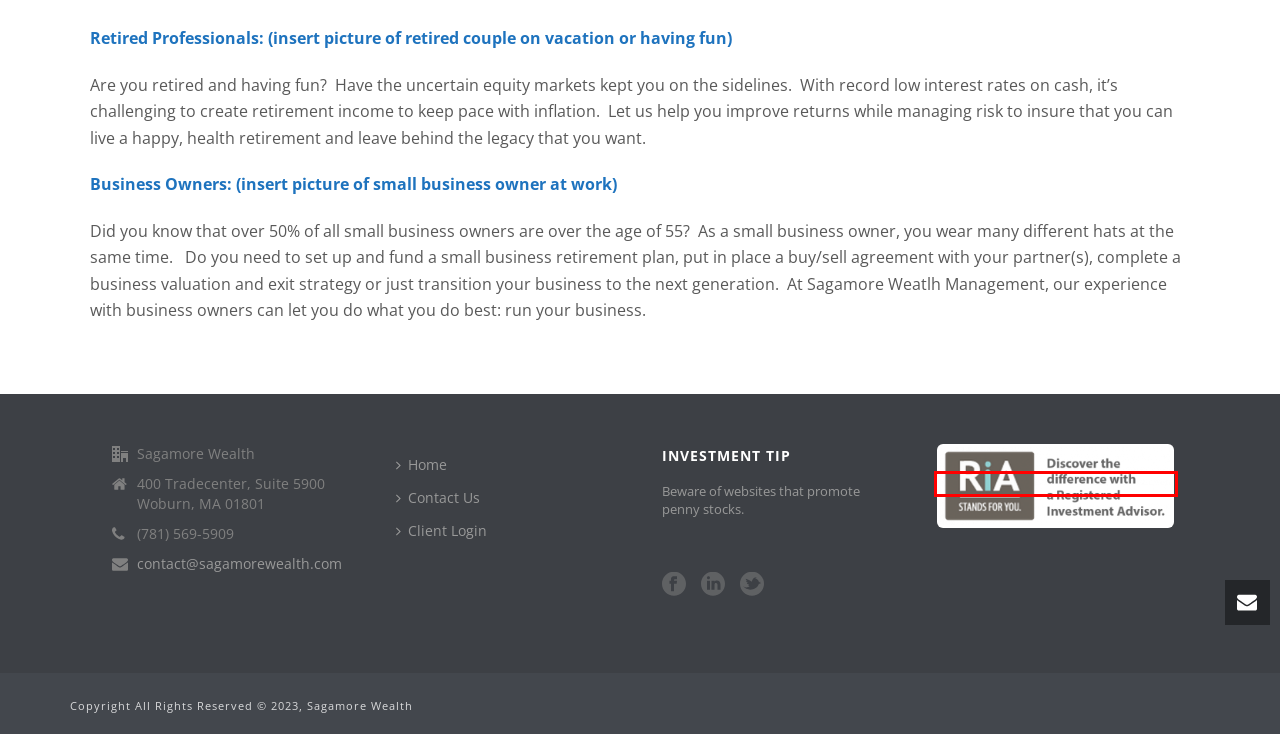Examine the screenshot of the webpage, which includes a red bounding box around an element. Choose the best matching webpage description for the page that will be displayed after clicking the element inside the red bounding box. Here are the candidates:
A. Independent Advisor Learning Center | Find Your Advisor
B. Clients – Sagamore Wealth
C. Lower Fees – Sagamore Wealth
D. Beware of websites that promote penny stocks – Sagamore Wealth
E. Services – Sagamore Wealth
F. Resources – Sagamore Wealth
G. Login | Charles Schwab
H. About Us – Sagamore Wealth

A